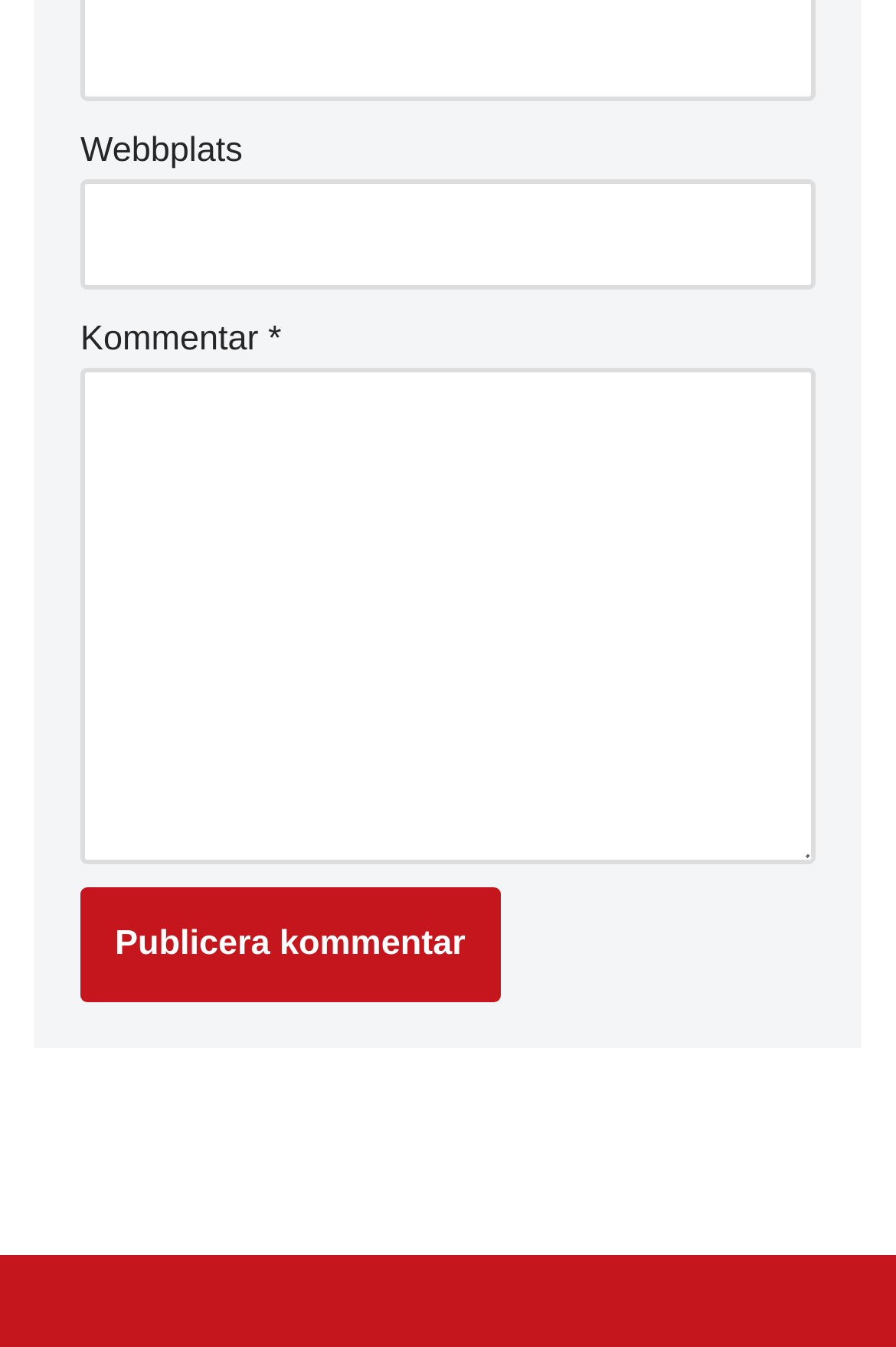What is the mandatory field on this webpage?
Deliver a detailed and extensive answer to the question.

The textbox with label 'Kommentar' has an asterisk symbol (*) next to it, indicating that it is a required field.